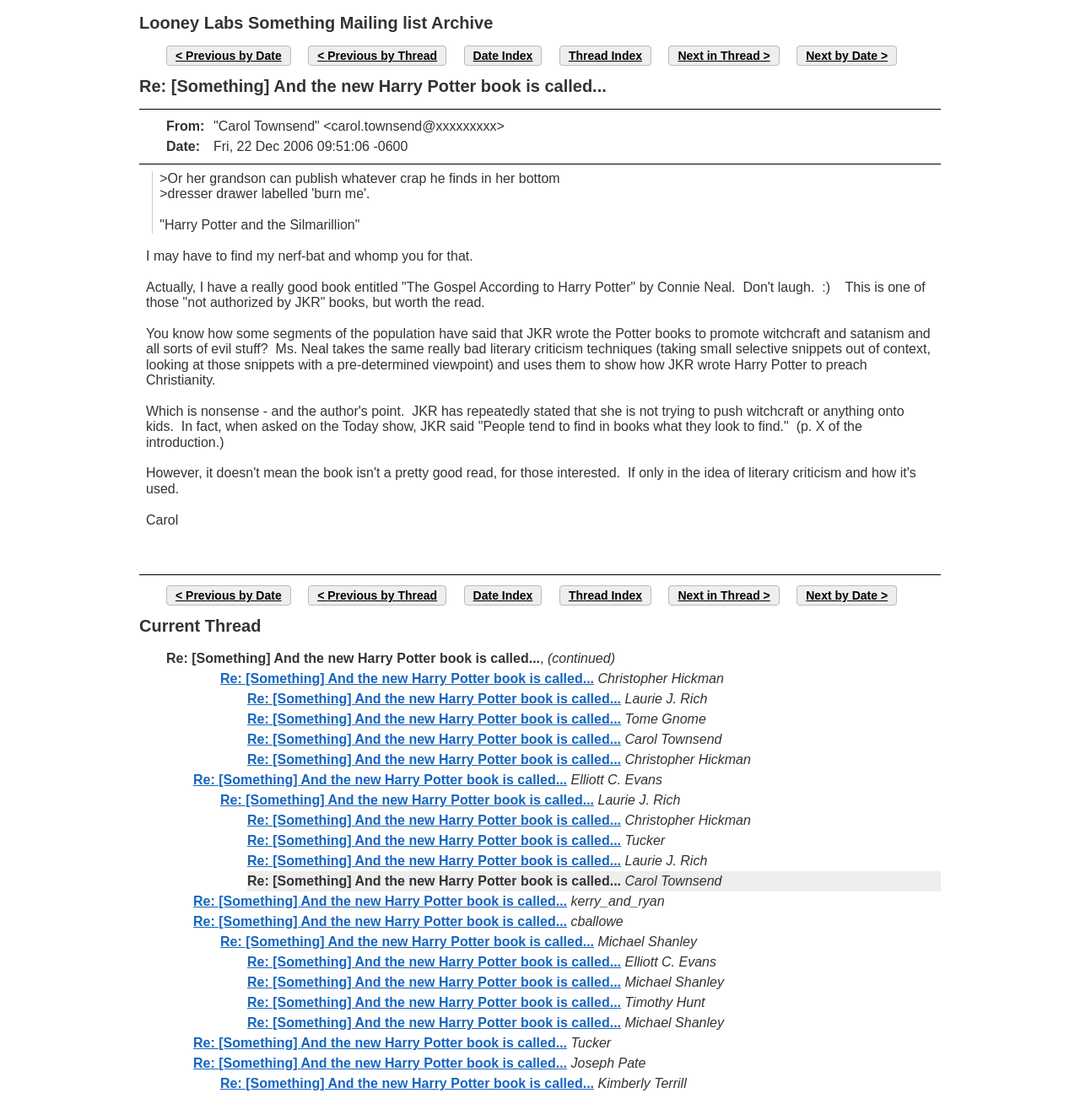Illustrate the webpage's structure and main components comprehensively.

This webpage appears to be an archive of a mailing list discussion, specifically a thread about the new Harry Potter book. At the top of the page, there is a heading that reads "Looney Labs Something Mailing list Archive". Below this heading, there are several links to navigate through the discussion, including "Previous by Date", "Previous by Thread", "Date Index", "Thread Index", "Next in Thread", and "Next by Date".

The main content of the page is a series of posts and replies, each with a heading that indicates the subject of the post, which is "Re: [Something] And the new Harry Potter book is called...". Each post includes the name of the author, the date and time of the post, and the text of the post itself. The posts are organized in a hierarchical structure, with replies indented below the original post.

The first post is from "Carol Townsend" and discusses the title of the new Harry Potter book. The subsequent posts are replies to this original post, with authors including "Christopher Hickman", "Laurie J. Rich", "Tome Gnome", and others. The posts discuss various topics related to the Harry Potter series, including the themes of the books, the author's intentions, and the reactions of readers.

Throughout the page, there are also several links to other posts in the discussion, allowing users to navigate through the thread and read related posts. Overall, the page appears to be a collection of posts and replies on a specific topic, organized in a hierarchical structure to facilitate discussion and navigation.